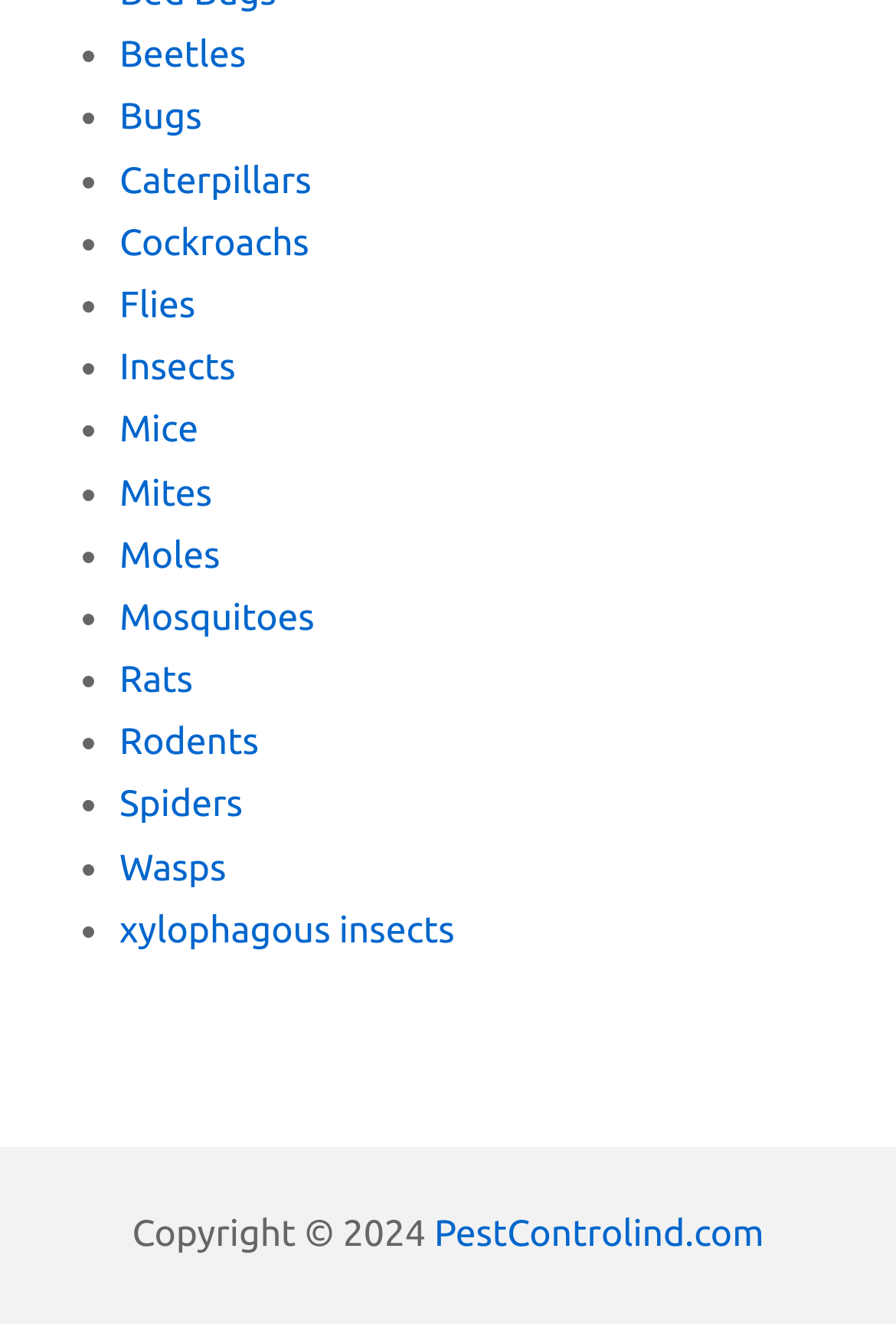Bounding box coordinates are to be given in the format (top-left x, top-left y, bottom-right x, bottom-right y). All values must be floating point numbers between 0 and 1. Provide the bounding box coordinate for the UI element described as: xylophagous insects

[0.133, 0.687, 0.507, 0.718]